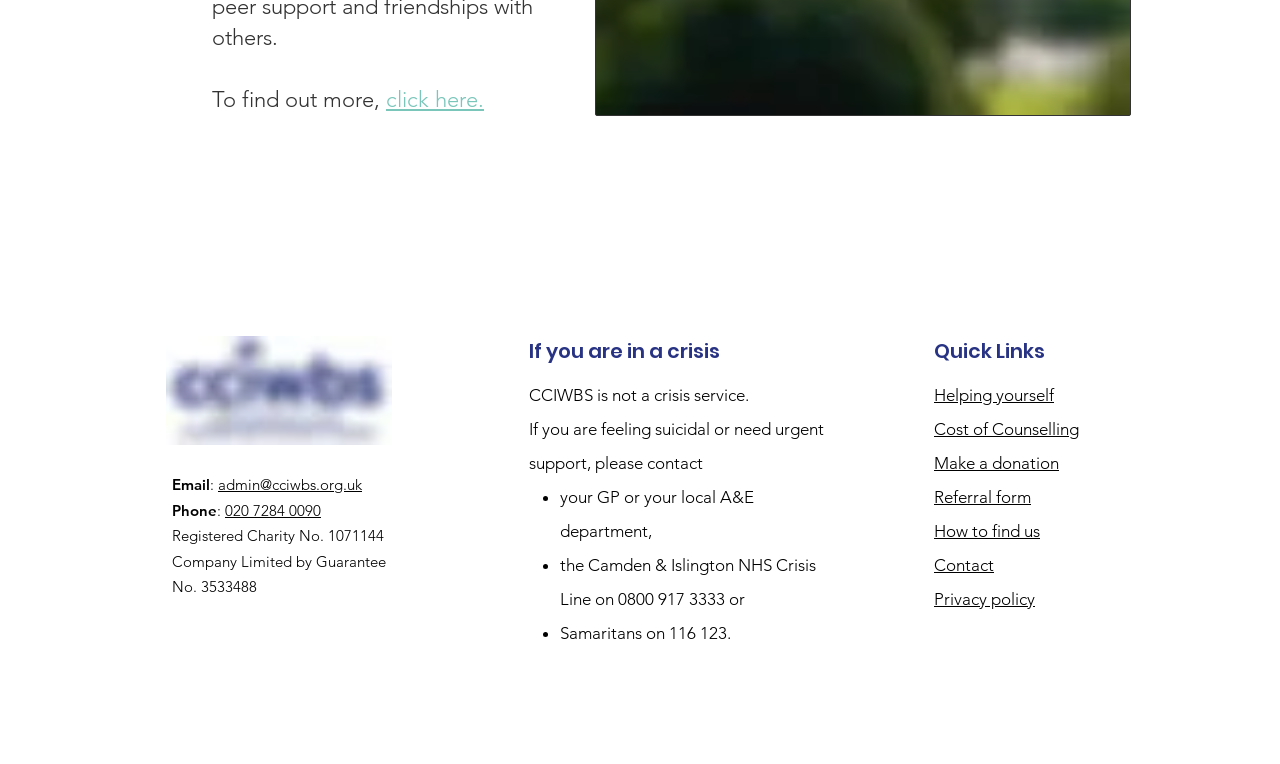Identify the bounding box coordinates for the UI element described as follows: "CONTACT US". Ensure the coordinates are four float numbers between 0 and 1, formatted as [left, top, right, bottom].

None